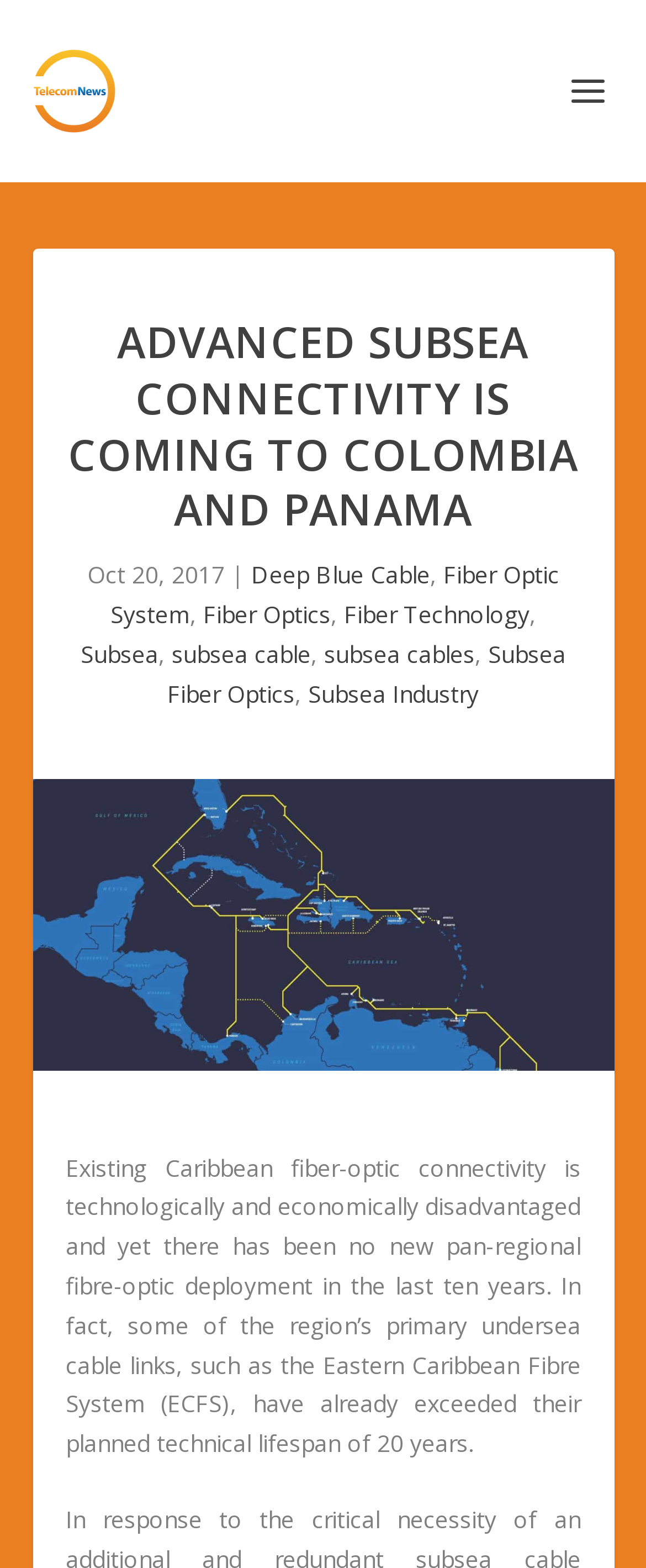Identify the bounding box coordinates of the area that should be clicked in order to complete the given instruction: "View the image of Advanced Subsea Connectivity". The bounding box coordinates should be four float numbers between 0 and 1, i.e., [left, top, right, bottom].

[0.05, 0.497, 0.95, 0.683]